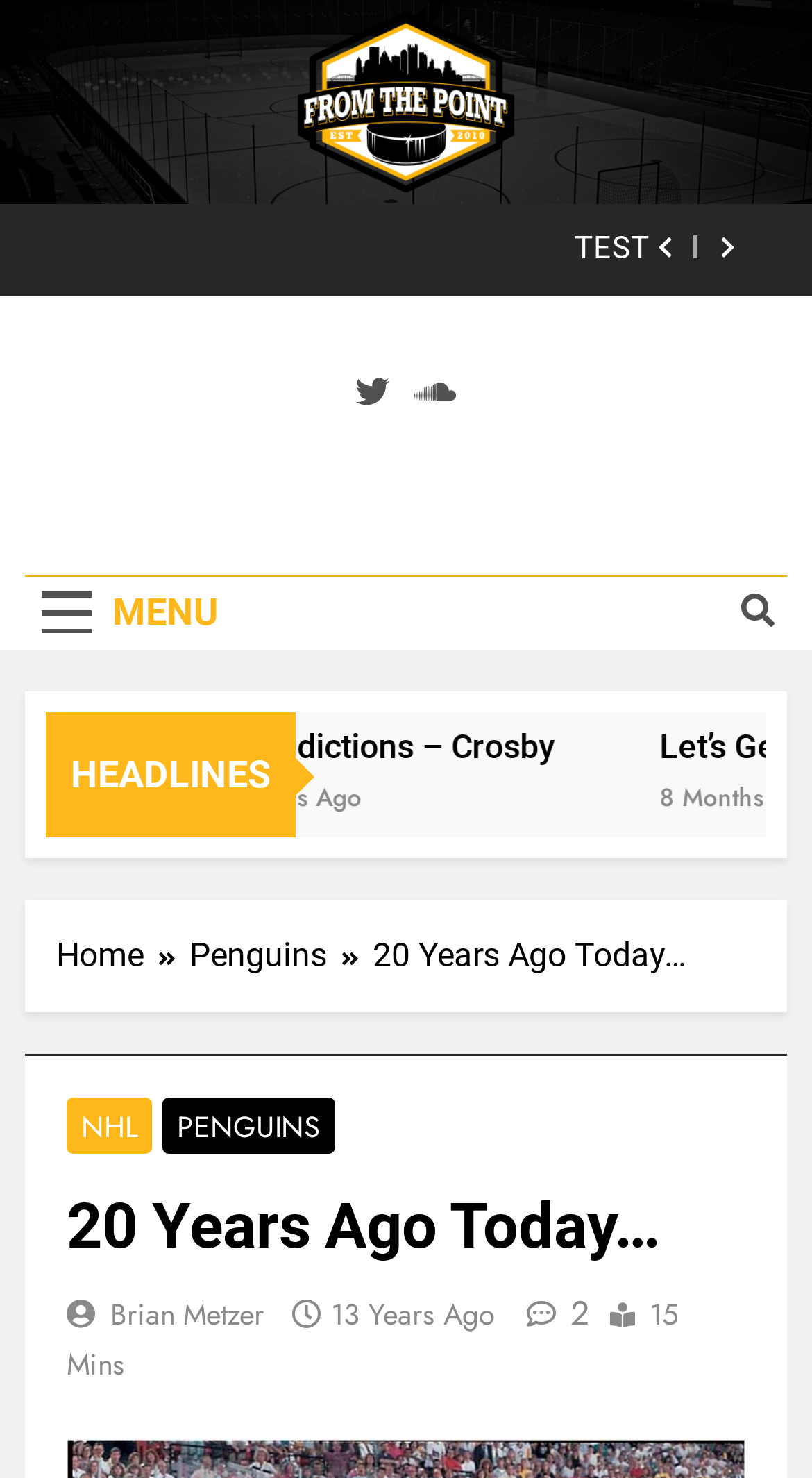What is the name of the hockey team?
Using the image, respond with a single word or phrase.

Penguins